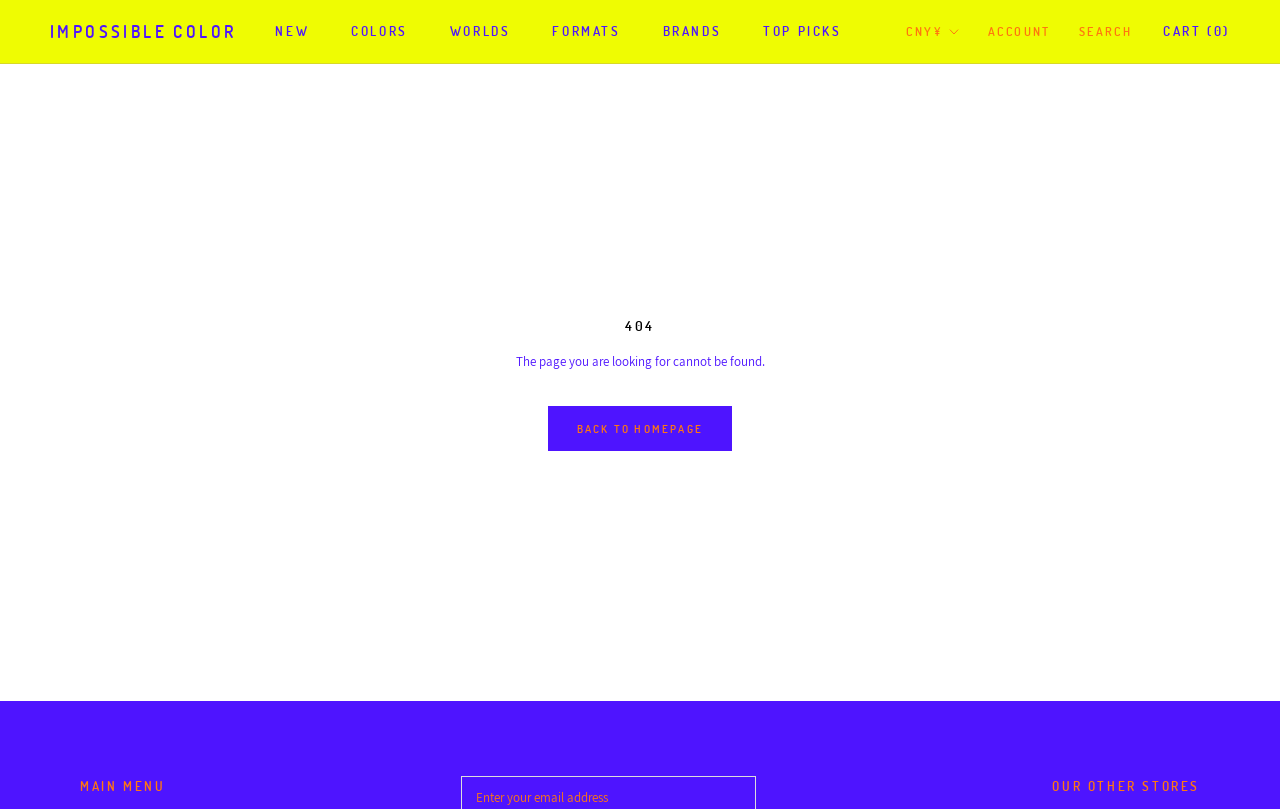Please give a concise answer to this question using a single word or phrase: 
What is the current page status?

404 Not Found